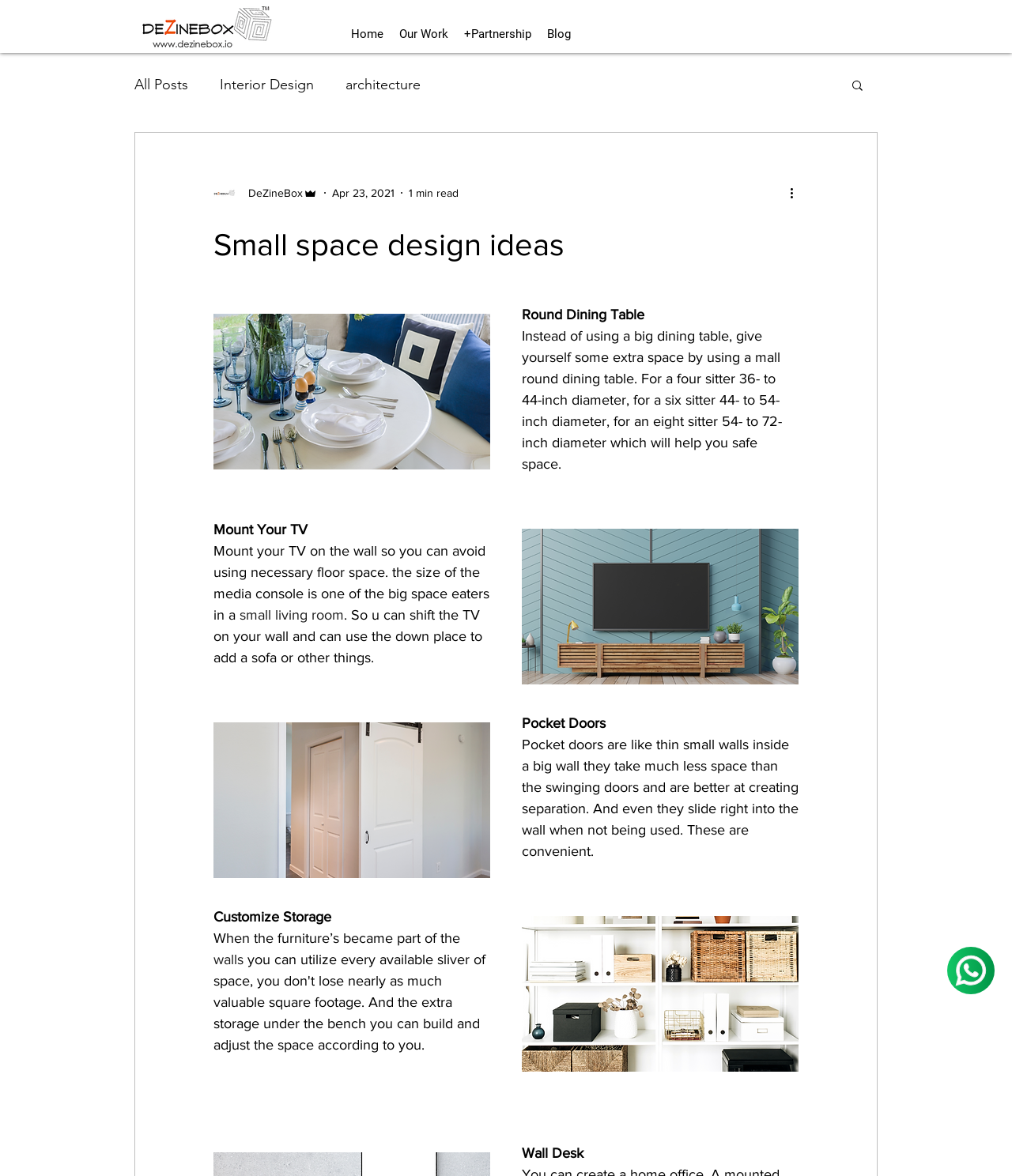Using the information in the image, could you please answer the following question in detail:
What is the benefit of pocket doors?

Pocket doors are mentioned as a way to save space in the webpage. They are described as 'like thin small walls inside a big wall' that take much less space than swinging doors and can slide into the wall when not in use.